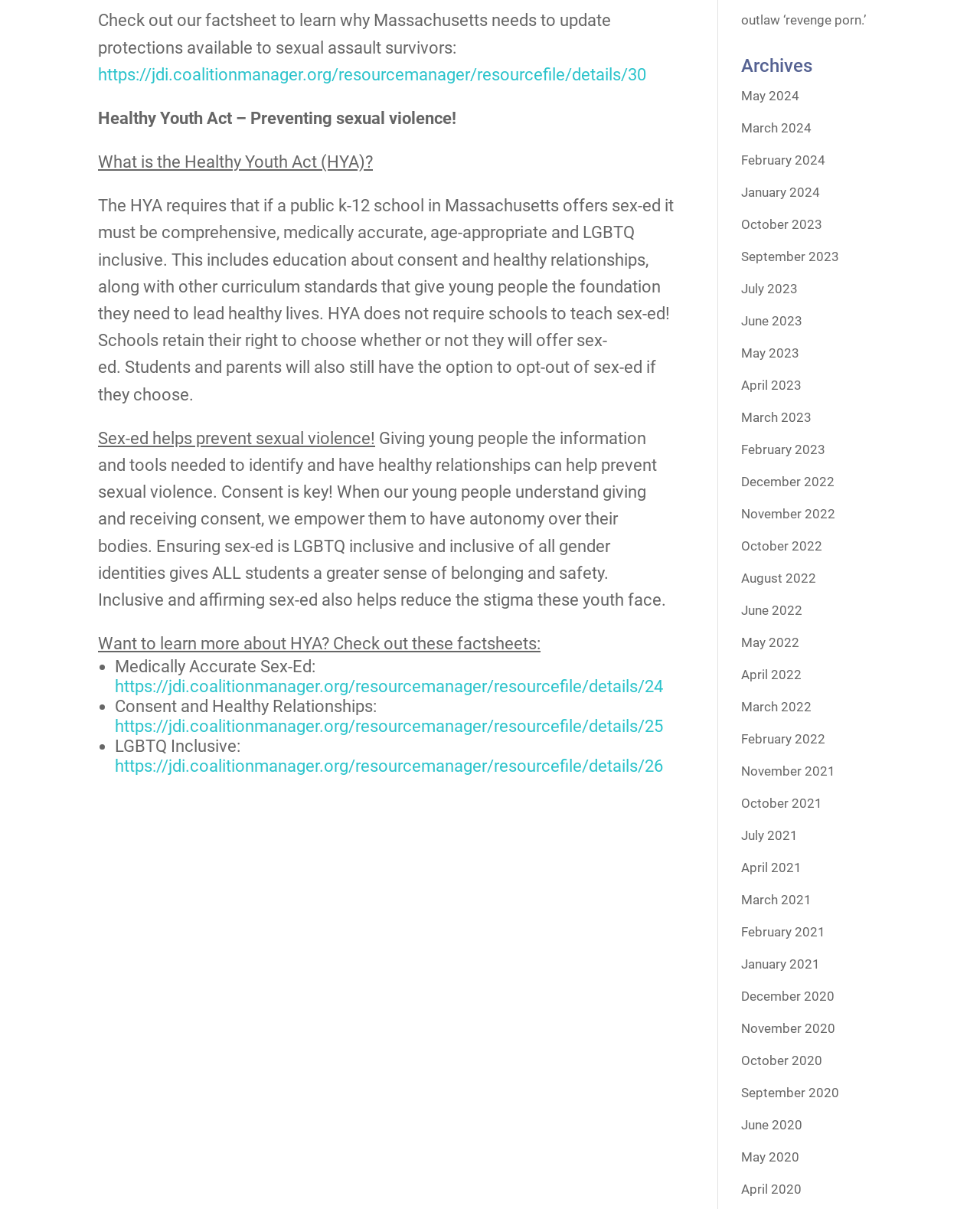Indicate the bounding box coordinates of the clickable region to achieve the following instruction: "View the medically accurate sex-ed factsheet."

[0.117, 0.56, 0.677, 0.576]